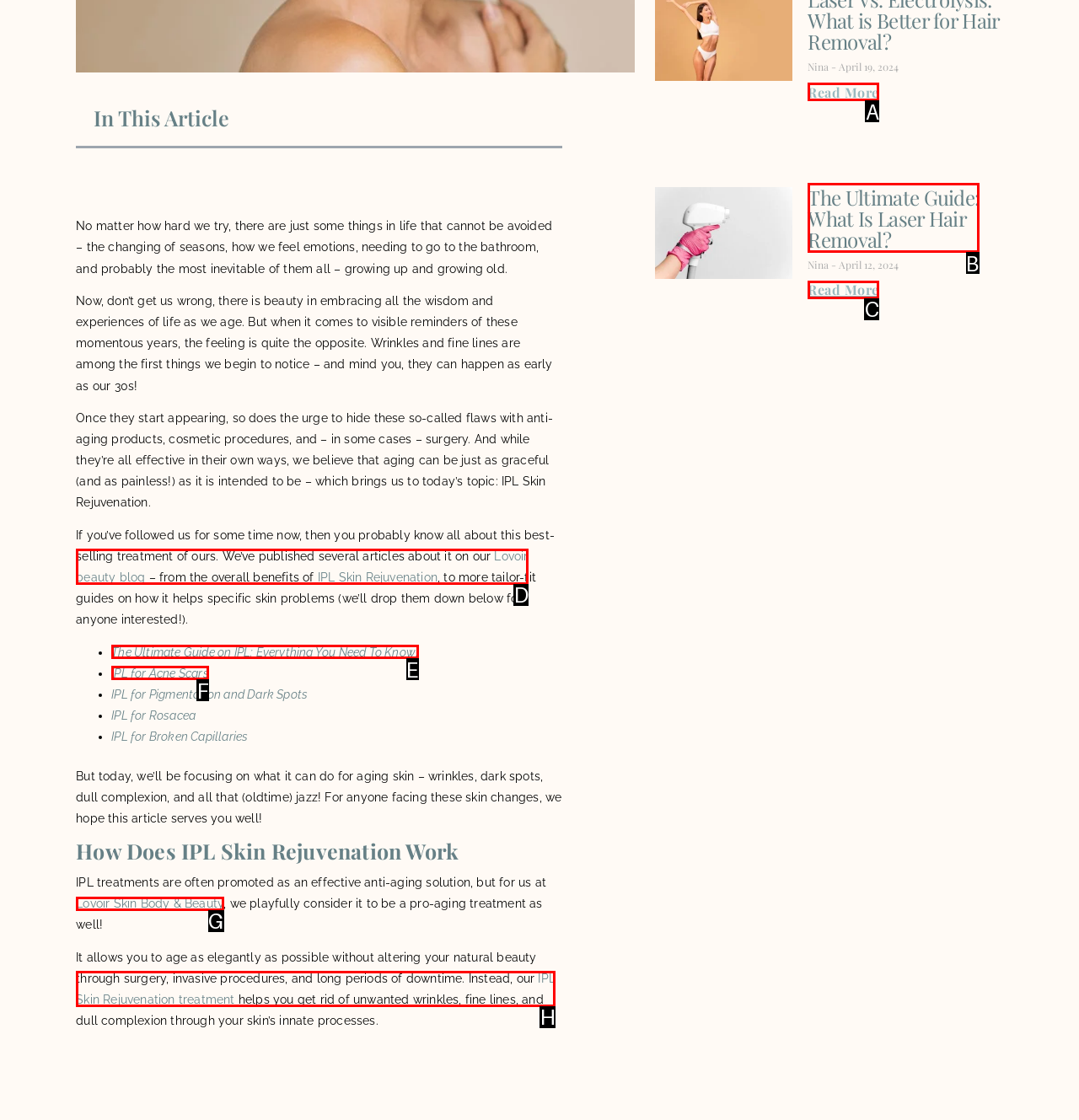Look at the description: Lovoir beauty blog
Determine the letter of the matching UI element from the given choices.

D